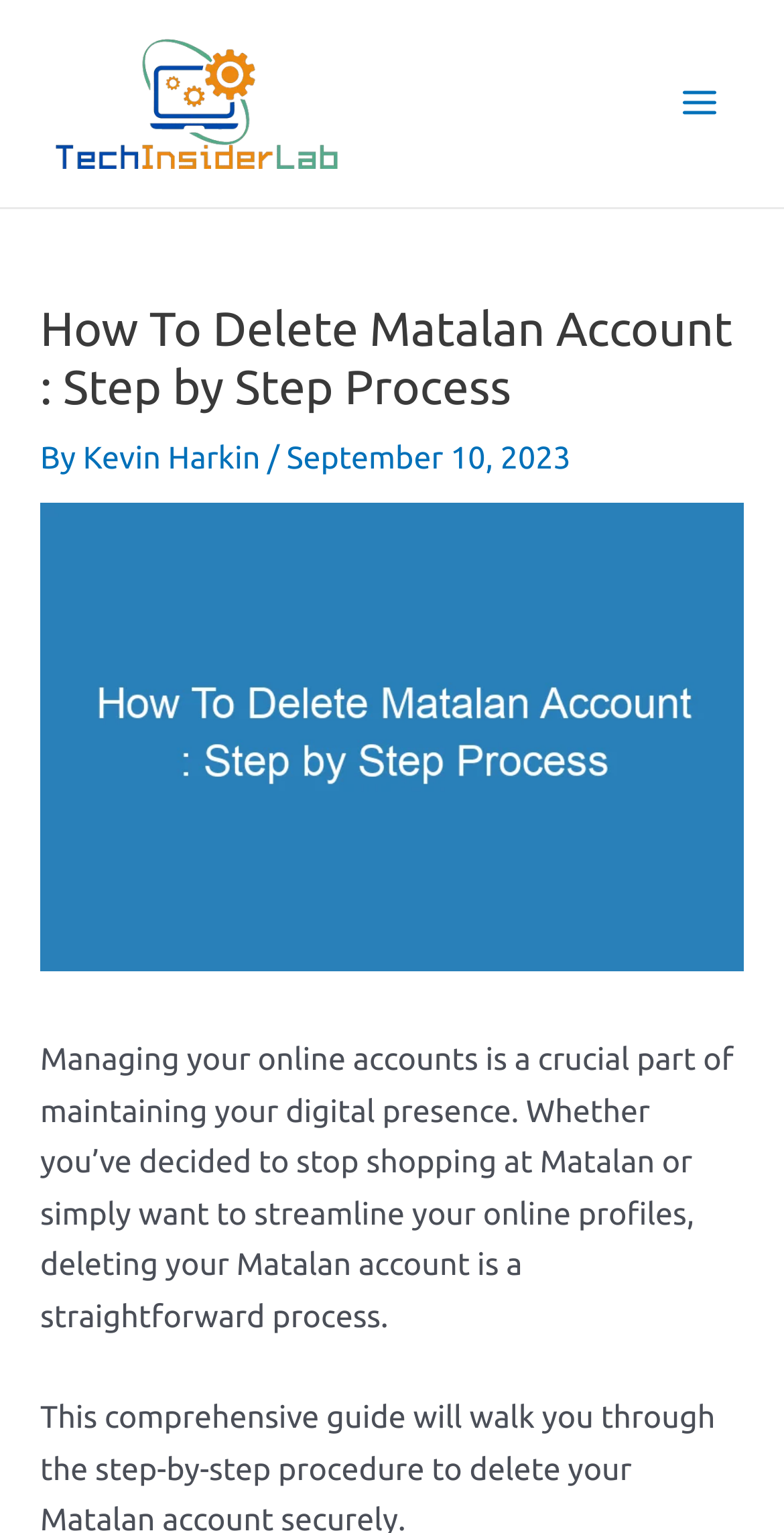Please provide a comprehensive answer to the question based on the screenshot: What is the logo of this website?

The logo of this website is located at the top-left corner of the webpage, and it says 'Tech Insider Lab logo'.